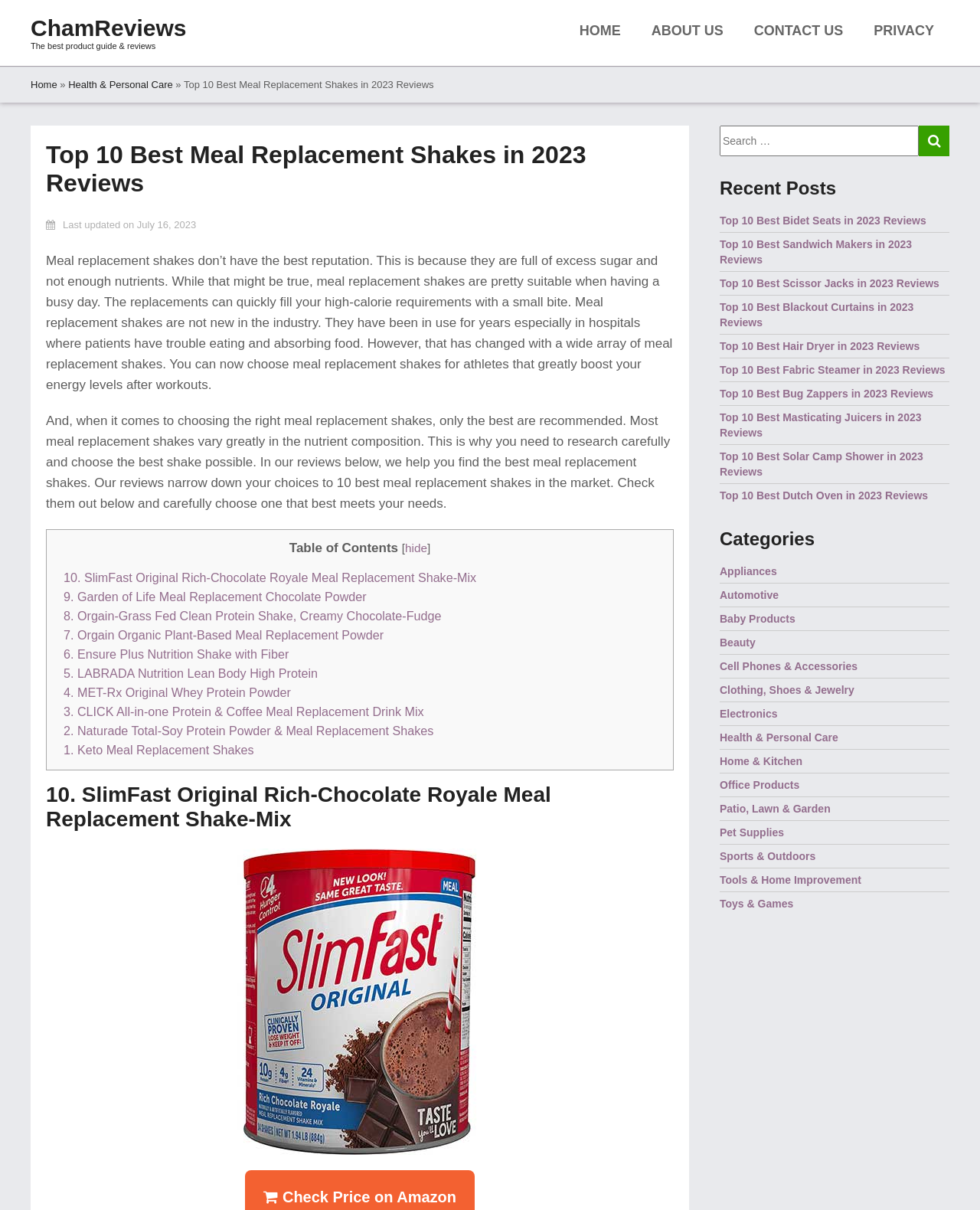Based on the image, give a detailed response to the question: What is the ranking of SlimFast Original Rich-Chocolate Royale Meal Replacement Shake-Mix?

The webpage lists SlimFast Original Rich-Chocolate Royale Meal Replacement Shake-Mix as the 10th ranked meal replacement shake, as indicated by the heading '10. SlimFast Original Rich-Chocolate Royale Meal Replacement Shake-Mix'.